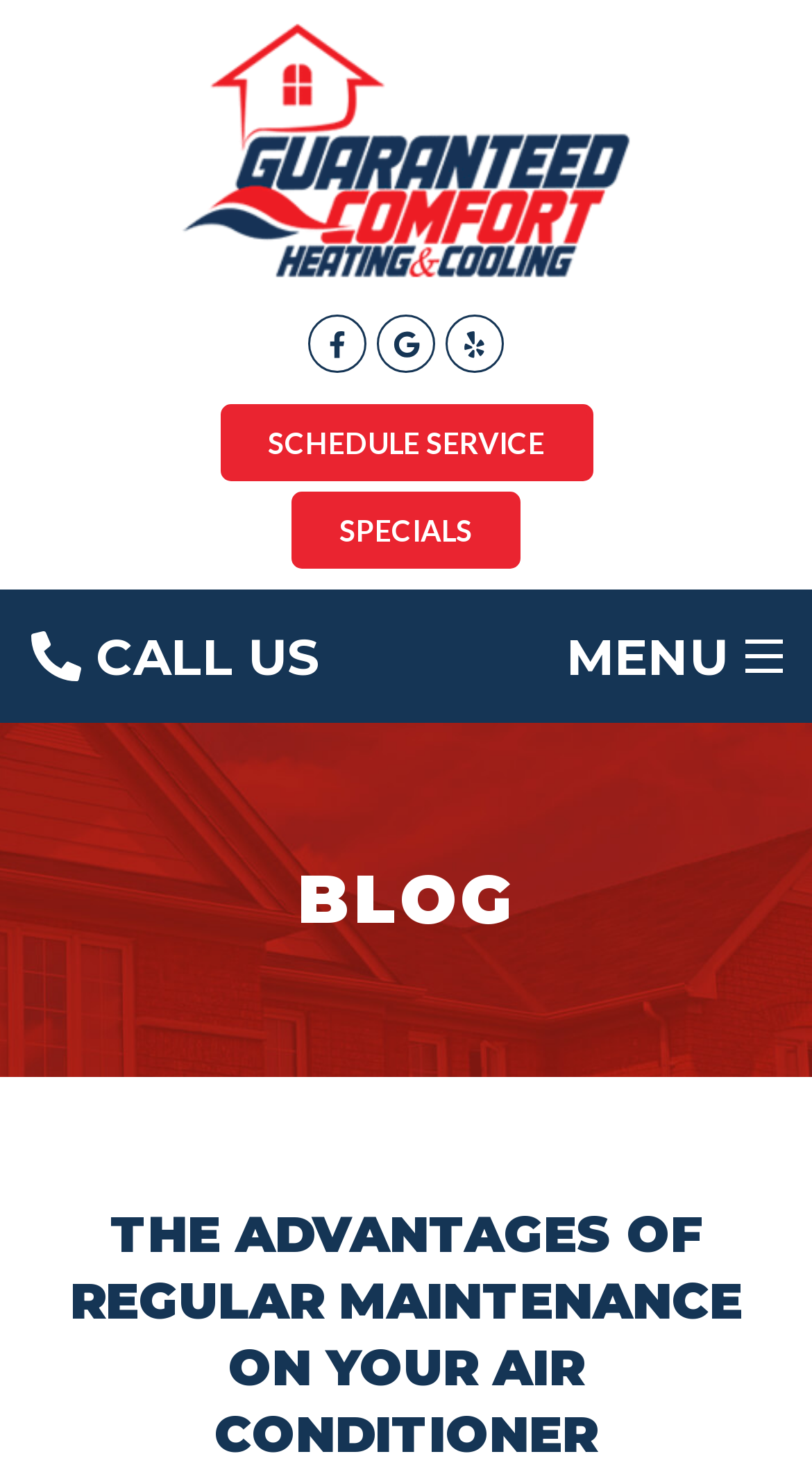Detail the various sections and features of the webpage.

The webpage appears to be a service-based website, likely focused on air conditioning maintenance and repair. At the top left of the page, there is a logo for "Guaranteed Comfort" accompanied by an image. Below the logo, there are three empty links, possibly serving as placeholders or navigation buttons.

To the right of the logo, there are several prominent links, including "SCHEDULE SERVICE", "SPECIALS", and "CALL US", which are likely calls-to-action for users to engage with the company's services. Further to the right, there is a "MENU" link.

Along the bottom of the page, there is a navigation menu with links to various sections, including "Cooling", "Heating", "Services", "Products", and "Service Area". Each of these links has an accompanying icon, represented by the "\uf107" symbol.

In the main content area, there is a heading that reads "BLOG", followed by a subheading that summarizes the importance of regular air conditioning maintenance, titled "THE ADVANTAGES OF REGULAR MAINTENANCE ON YOUR AIR CONDITIONER".